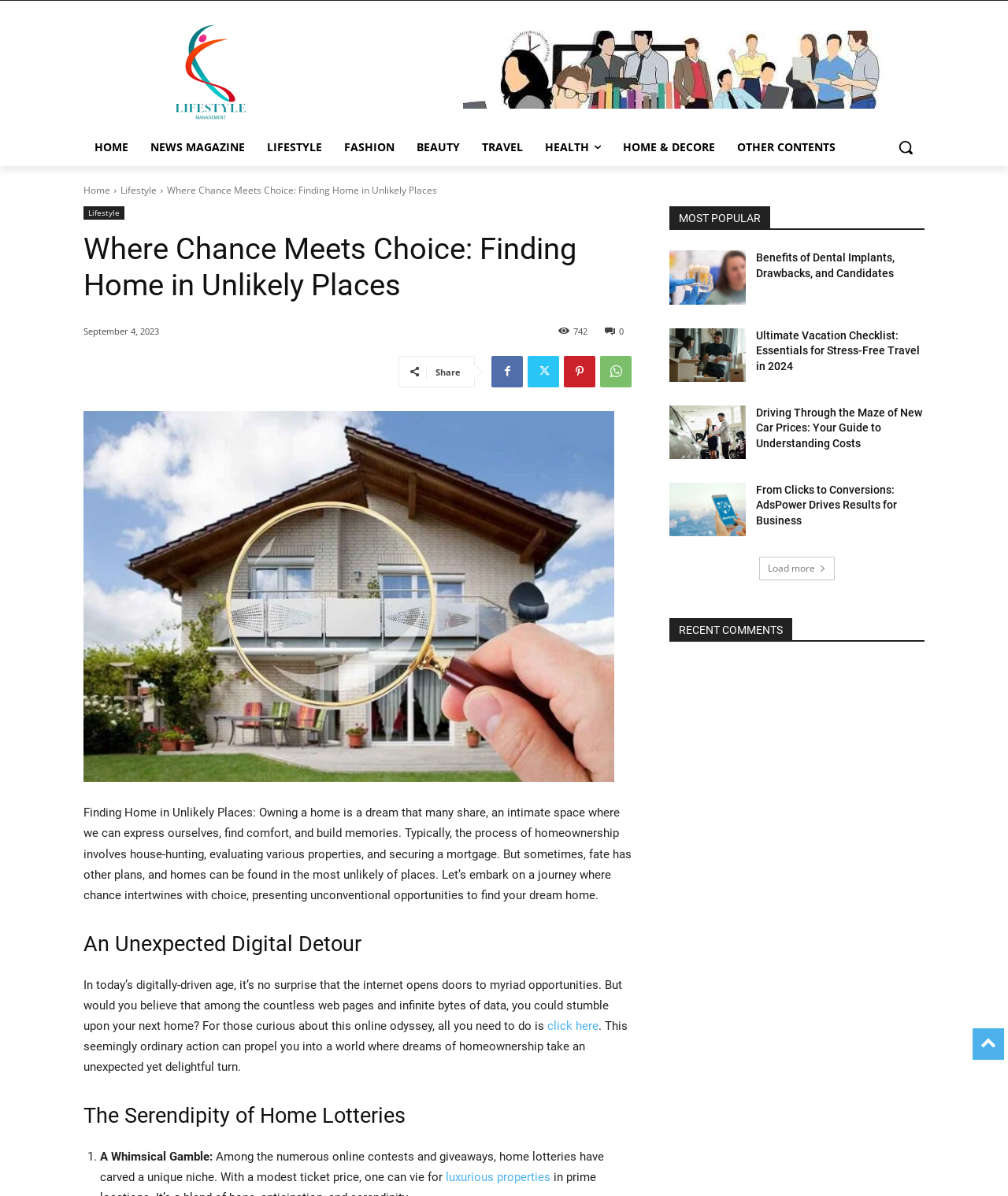Given the following UI element description: "title="Lifestyle Management"", find the bounding box coordinates in the webpage screenshot.

[0.169, 0.019, 0.247, 0.102]